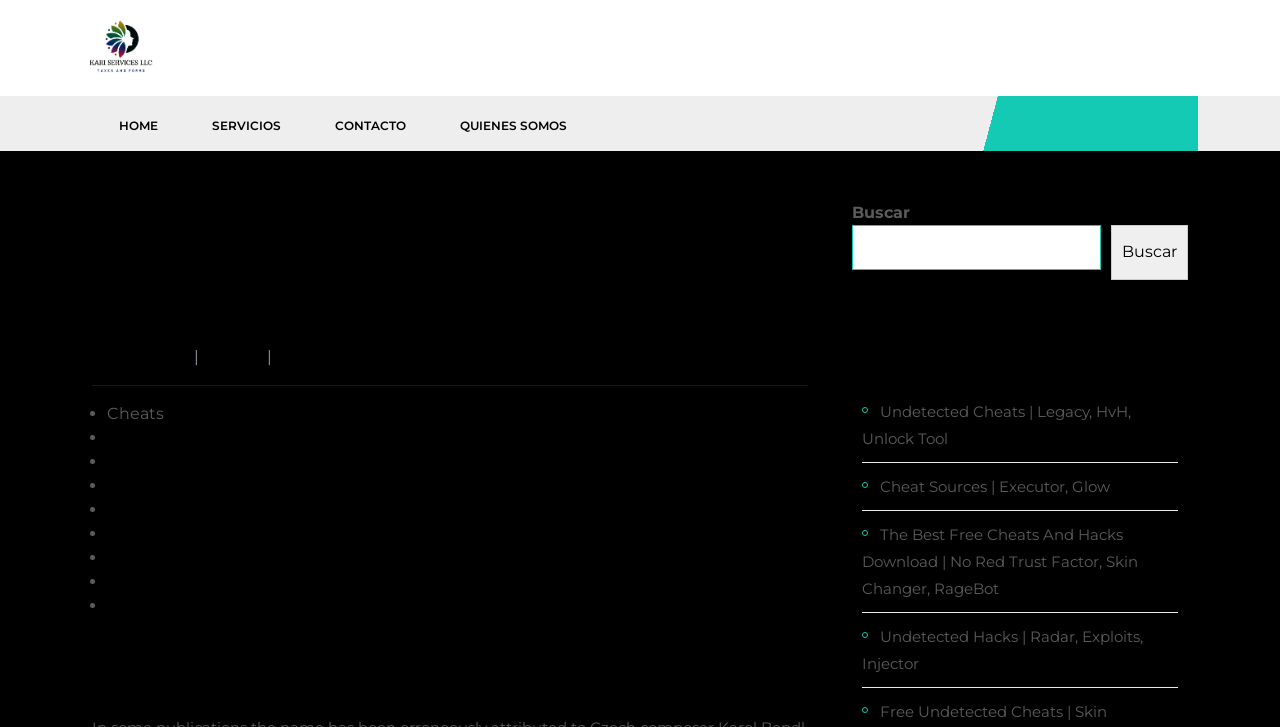Give a one-word or short-phrase answer to the following question: 
What is the purpose of the search box?

To search the website